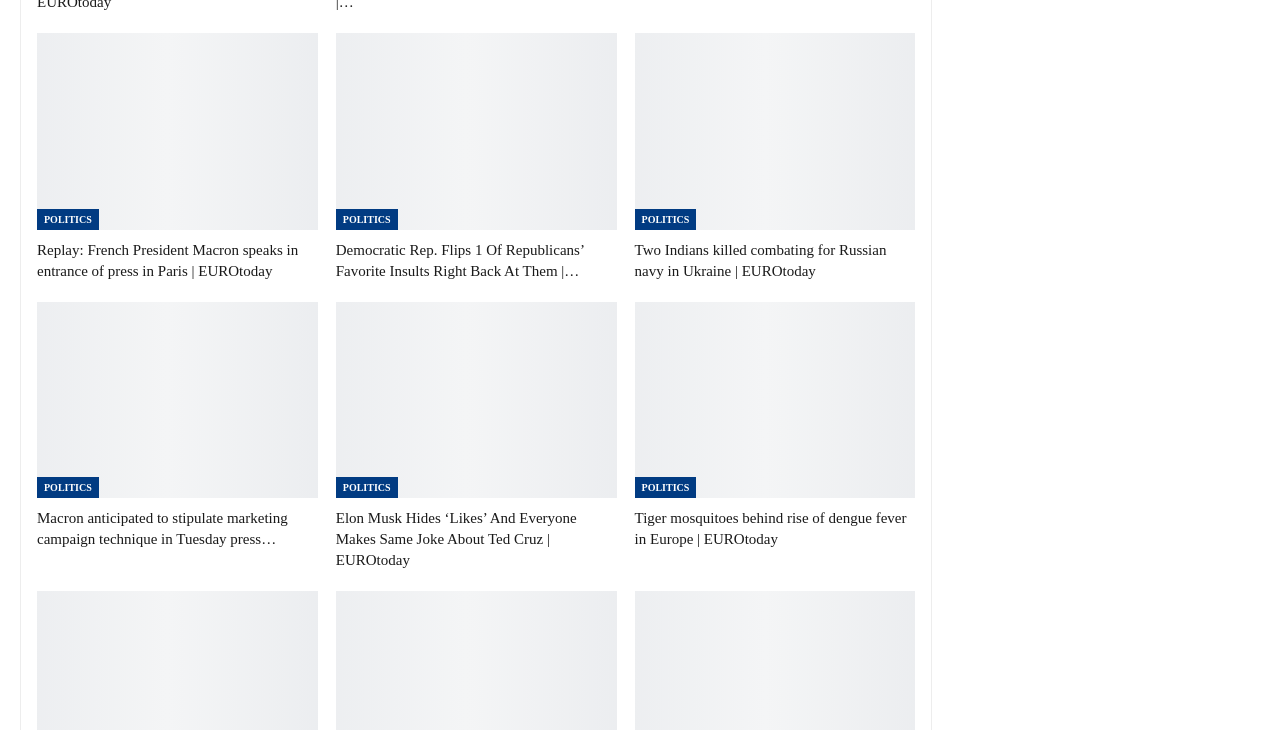Identify the bounding box coordinates of the clickable region to carry out the given instruction: "Search for articles".

None